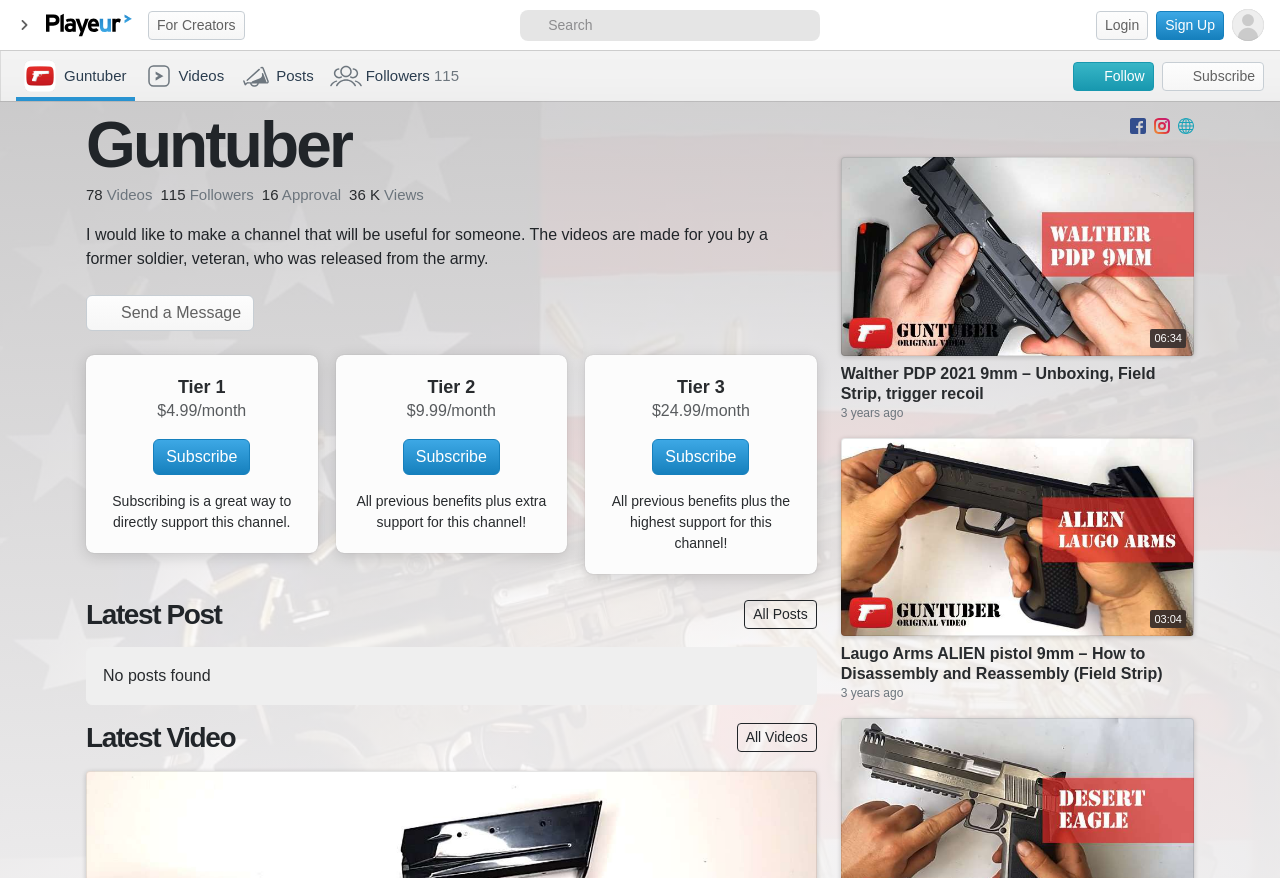Could you determine the bounding box coordinates of the clickable element to complete the instruction: "Search for something"? Provide the coordinates as four float numbers between 0 and 1, i.e., [left, top, right, bottom].

[0.428, 0.011, 0.635, 0.046]